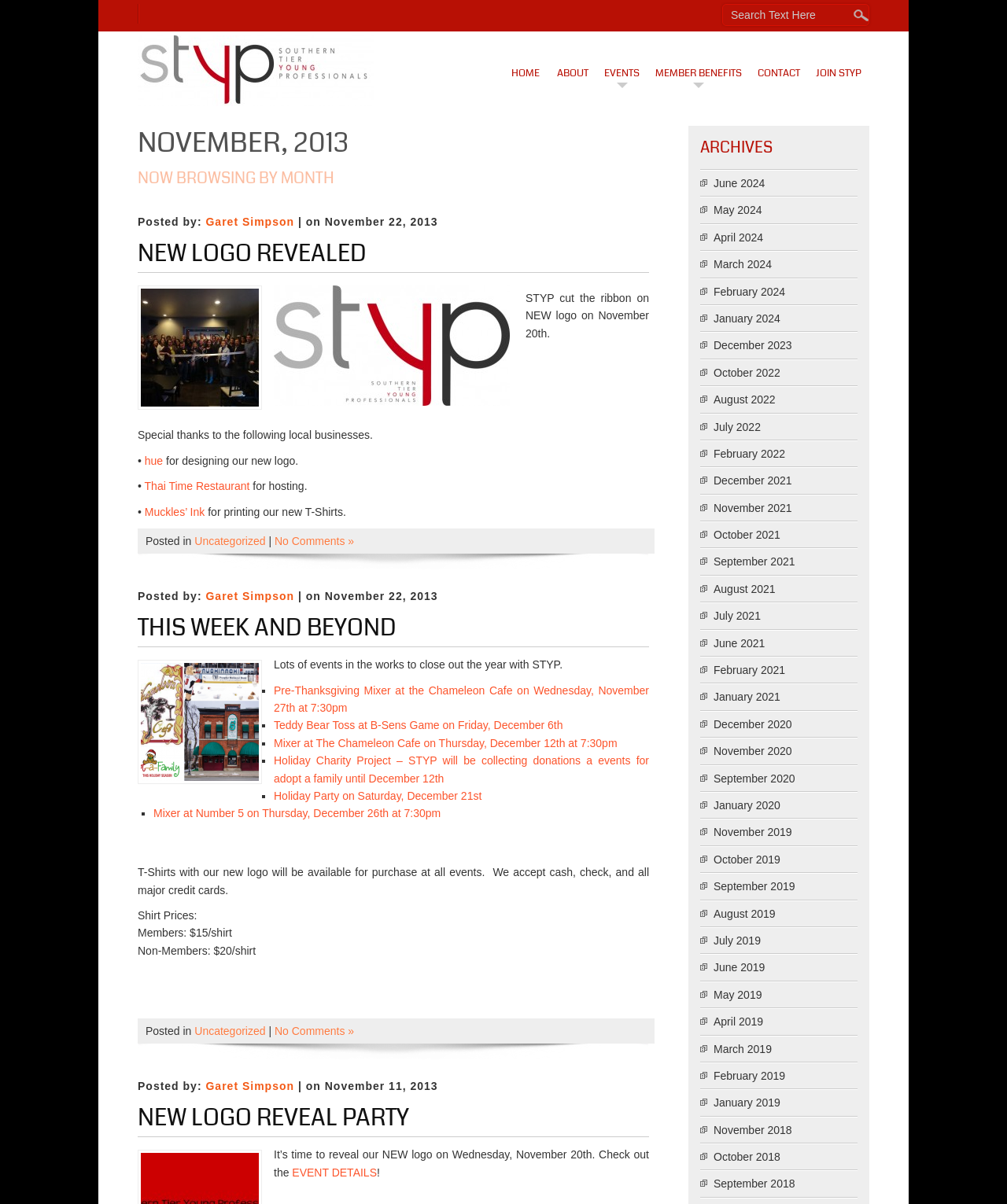Write an extensive caption that covers every aspect of the webpage.

The webpage is about the Southern Tier Young Professionals (STYP) organization, specifically their events and news in November 2013. At the top, there is a navigation menu with links to "HOME", "ABOUT", "EVENTS", "MEMBER BENEFITS", "CONTACT", and "JOIN STYP". 

Below the navigation menu, there is a heading "NOVEMBER, 2013" followed by a subheading "NOW BROWSING BY MONTH". On the left side, there is a small image, and on the right side, there is a textbox with no text. 

The main content of the webpage is divided into several sections. The first section is about the new logo reveal, with a heading "NEW LOGO REVEALED" and a subheading "STYP cut the ribbon on NEW logo on November 20th." There is an image of the new logo, and a paragraph of text thanking local businesses for their support. 

The next section is about upcoming events, with a heading "THIS WEEK AND BEYOND". There is a list of events, including a pre-Thanksgiving mixer, a Teddy Bear Toss at a B-Sens game, and a holiday party. Each event has a link to more information. 

Below the events section, there is a section about T-shirts with the new logo, which will be available for purchase at all events. The prices for members and non-members are listed. 

The webpage also has an "ARCHIVES" section on the right side, with links to past months from June 2024 to July 2022. There are also several sections with news articles, each with a heading, a link to the full article, and a brief summary of the content.